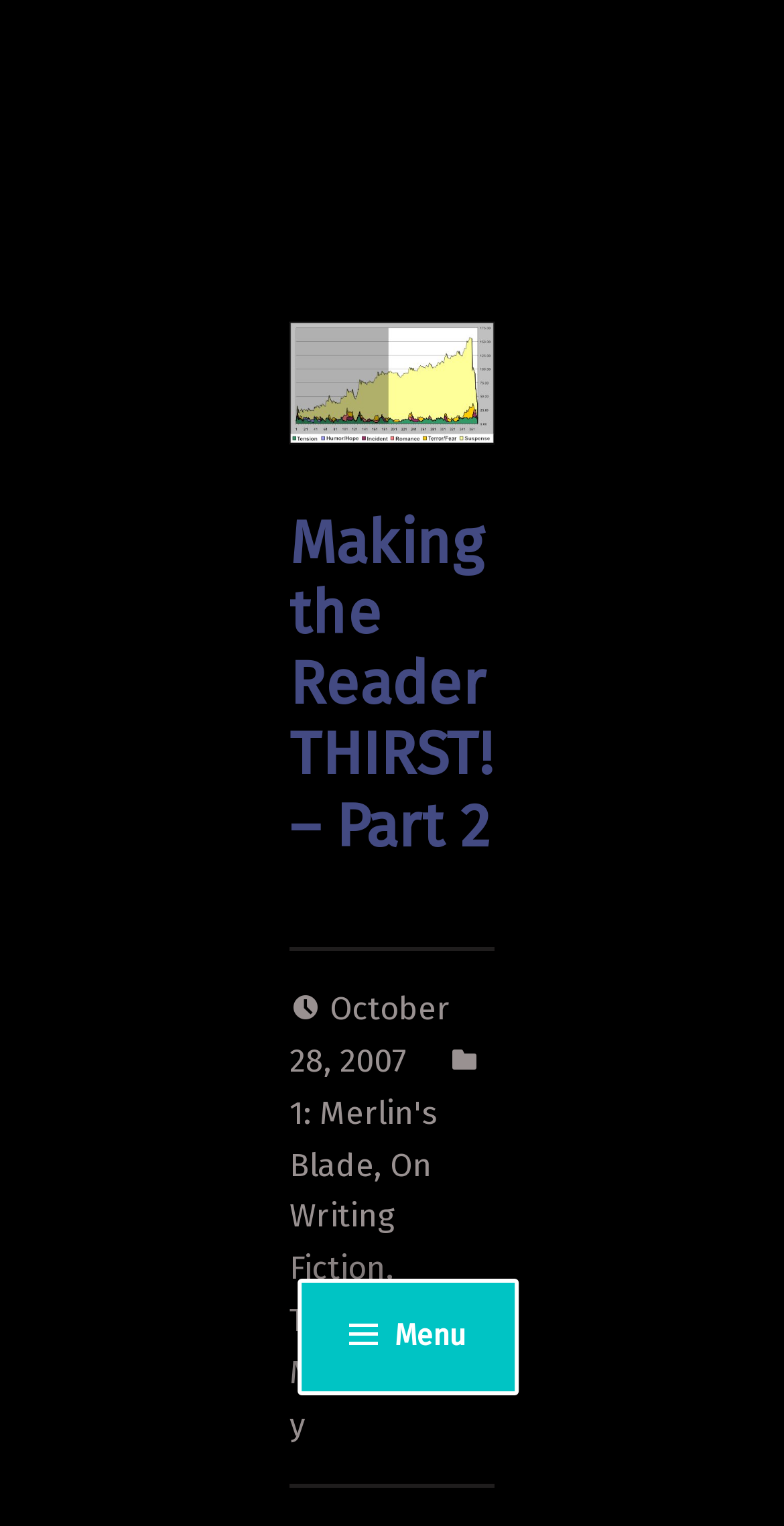Answer the question below with a single word or a brief phrase: 
What is the name of the book mentioned?

Merlin's Blade